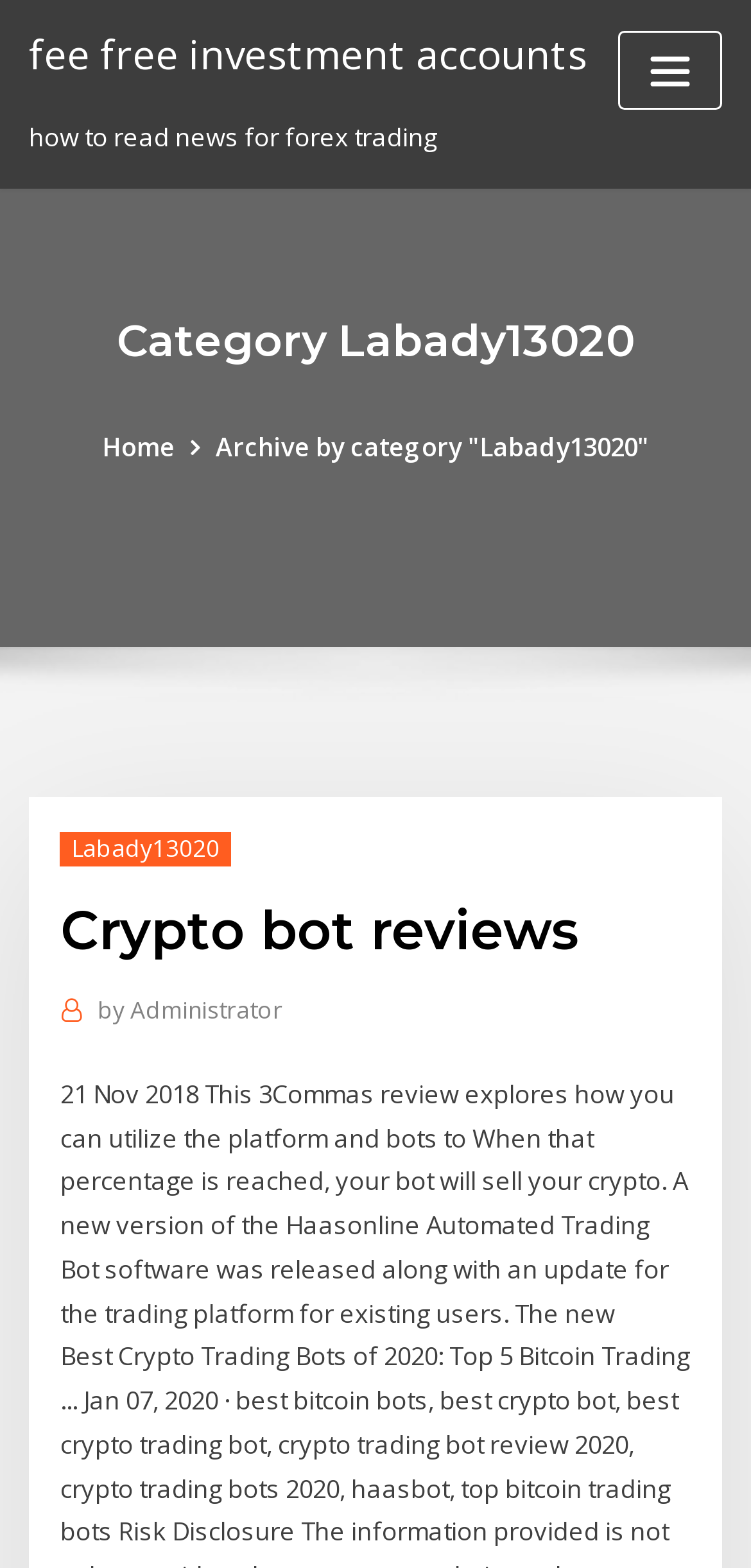Please provide the bounding box coordinate of the region that matches the element description: Home. Coordinates should be in the format (top-left x, top-left y, bottom-right x, bottom-right y) and all values should be between 0 and 1.

[0.136, 0.274, 0.233, 0.296]